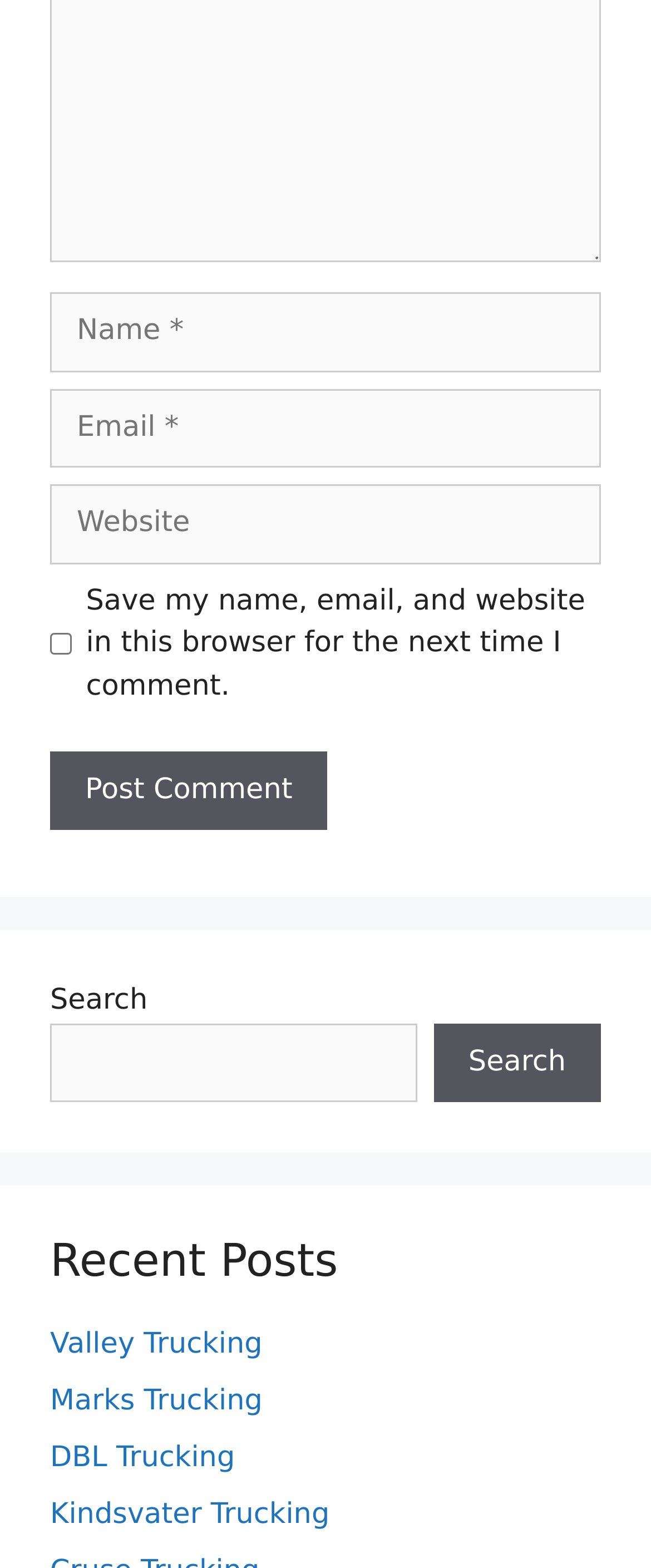Please identify the bounding box coordinates of the clickable region that I should interact with to perform the following instruction: "Input your email". The coordinates should be expressed as four float numbers between 0 and 1, i.e., [left, top, right, bottom].

[0.077, 0.248, 0.923, 0.298]